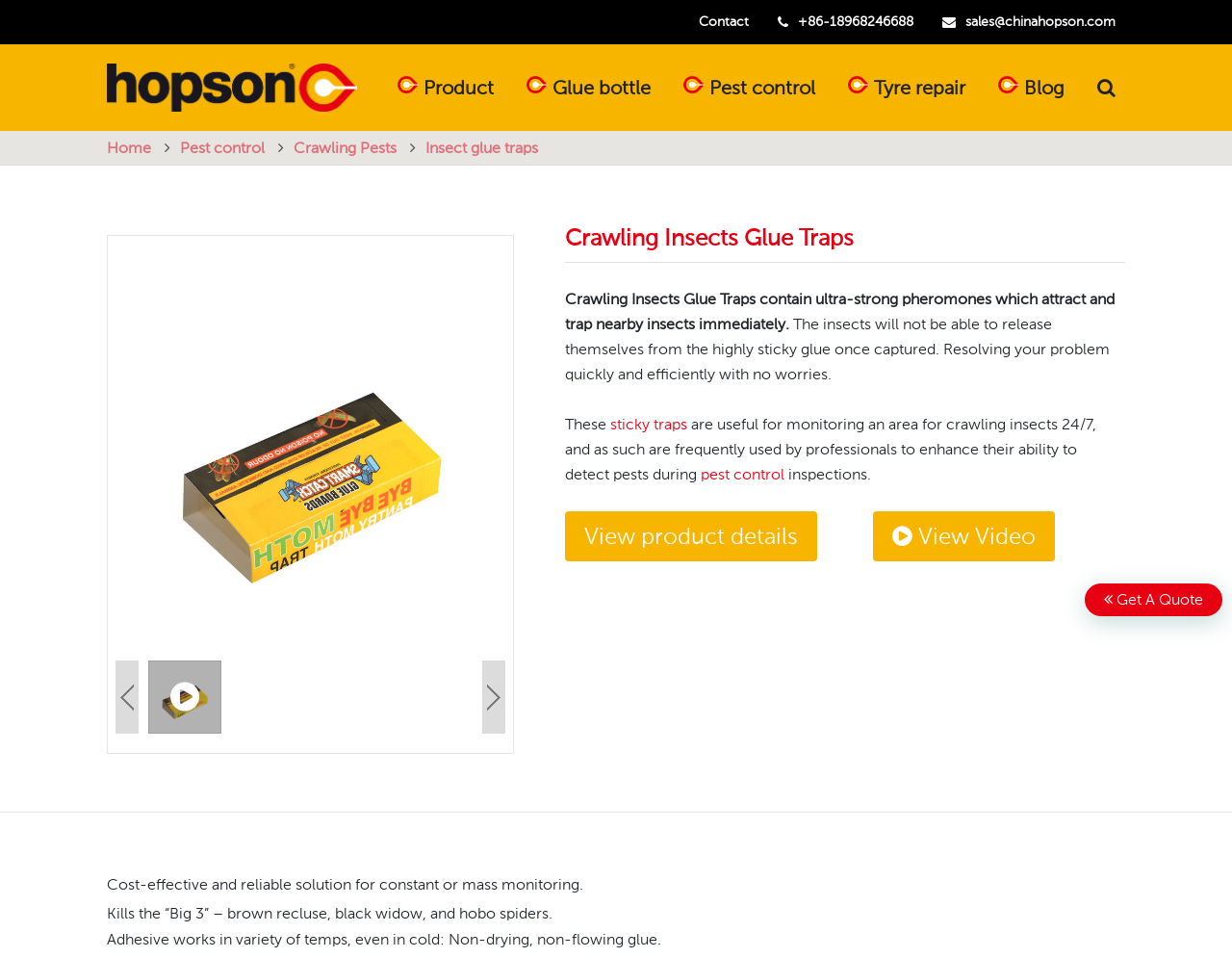Calculate the bounding box coordinates for the UI element based on the following description: "sales@chinahopson.com". Ensure the coordinates are four float numbers between 0 and 1, i.e., [left, top, right, bottom].

[0.765, 0.008, 0.905, 0.038]